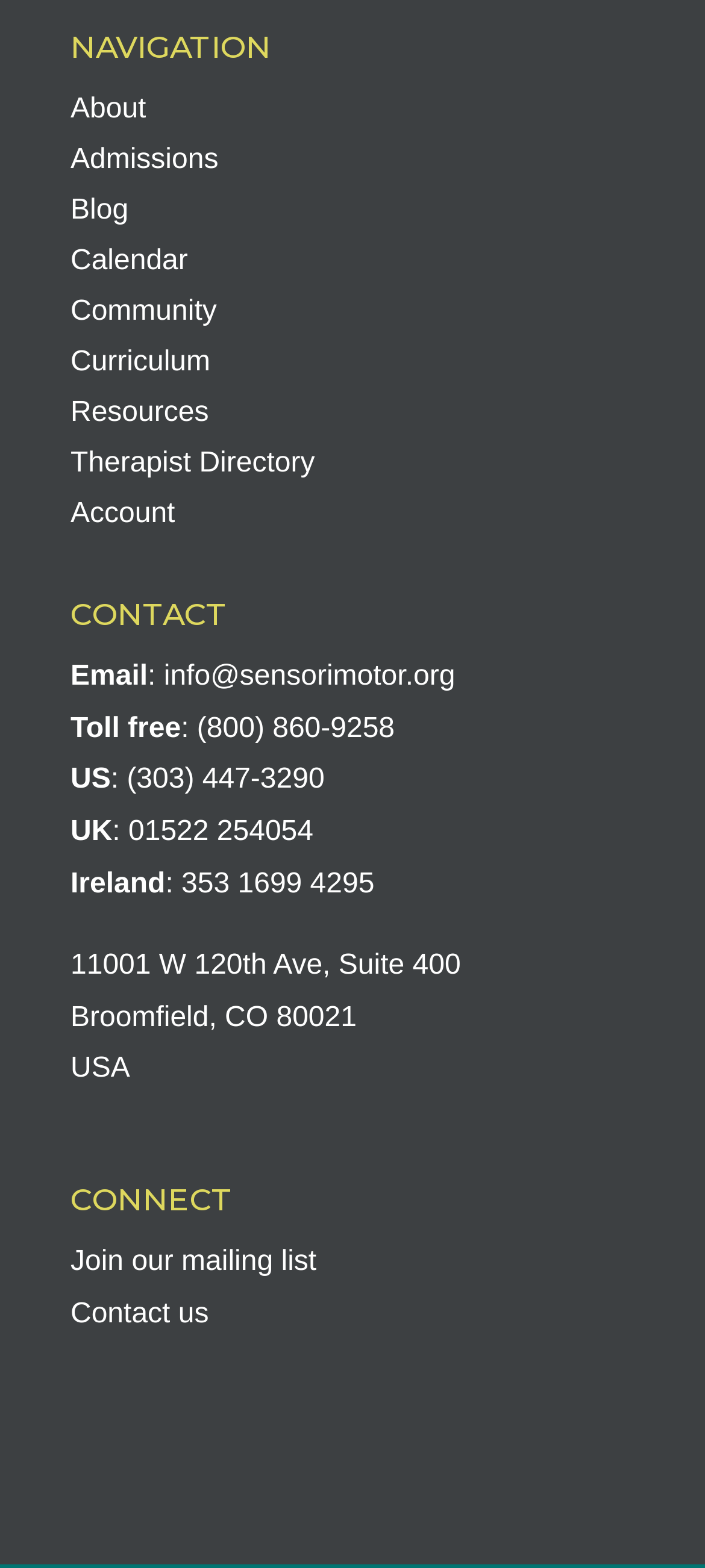Find the bounding box coordinates of the area that needs to be clicked in order to achieve the following instruction: "View August 2023 posts". The coordinates should be specified as four float numbers between 0 and 1, i.e., [left, top, right, bottom].

None